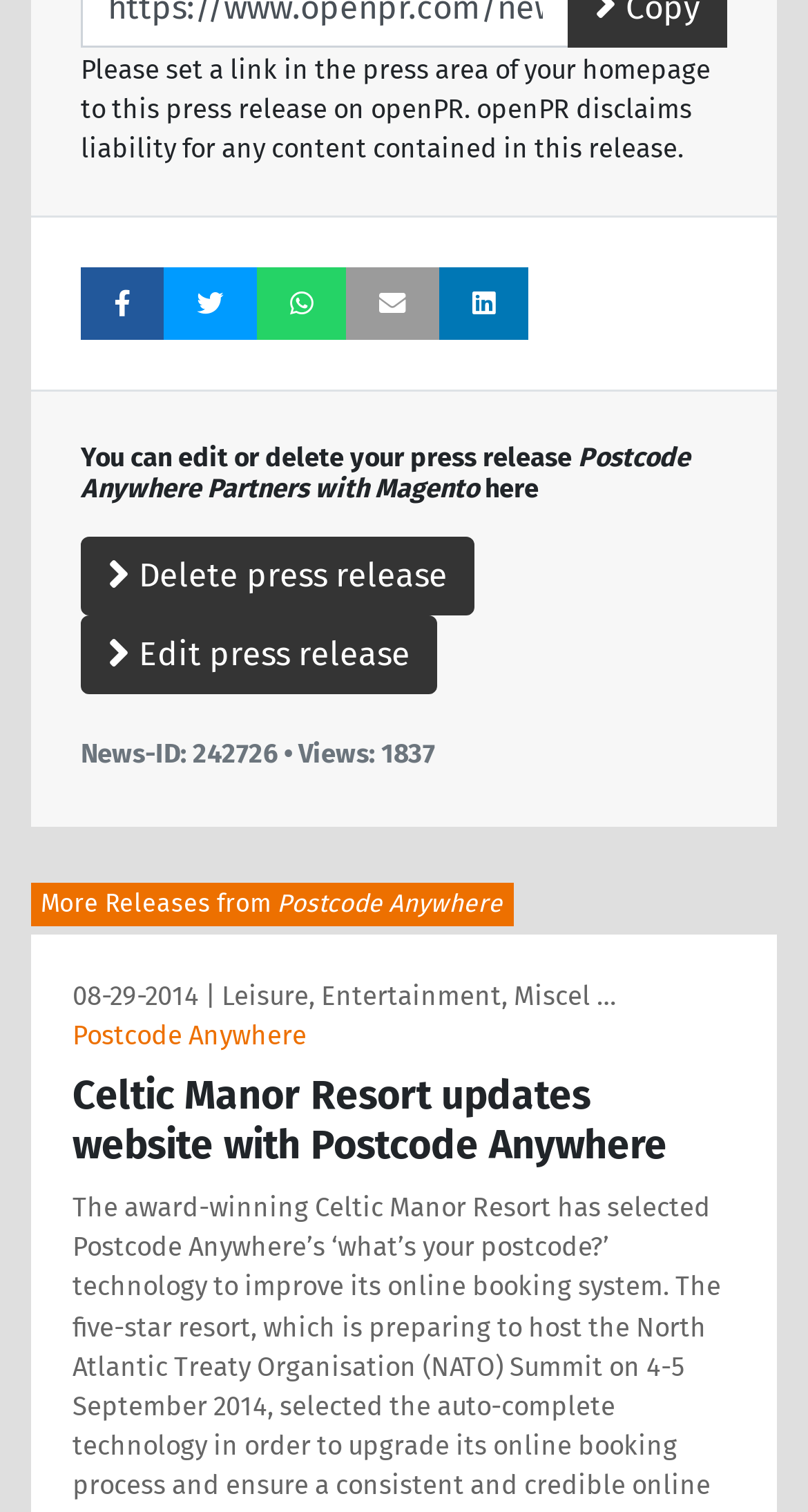Locate the bounding box coordinates of the area to click to fulfill this instruction: "View more releases from Postcode Anywhere". The bounding box should be presented as four float numbers between 0 and 1, in the order [left, top, right, bottom].

[0.038, 0.584, 0.635, 0.612]